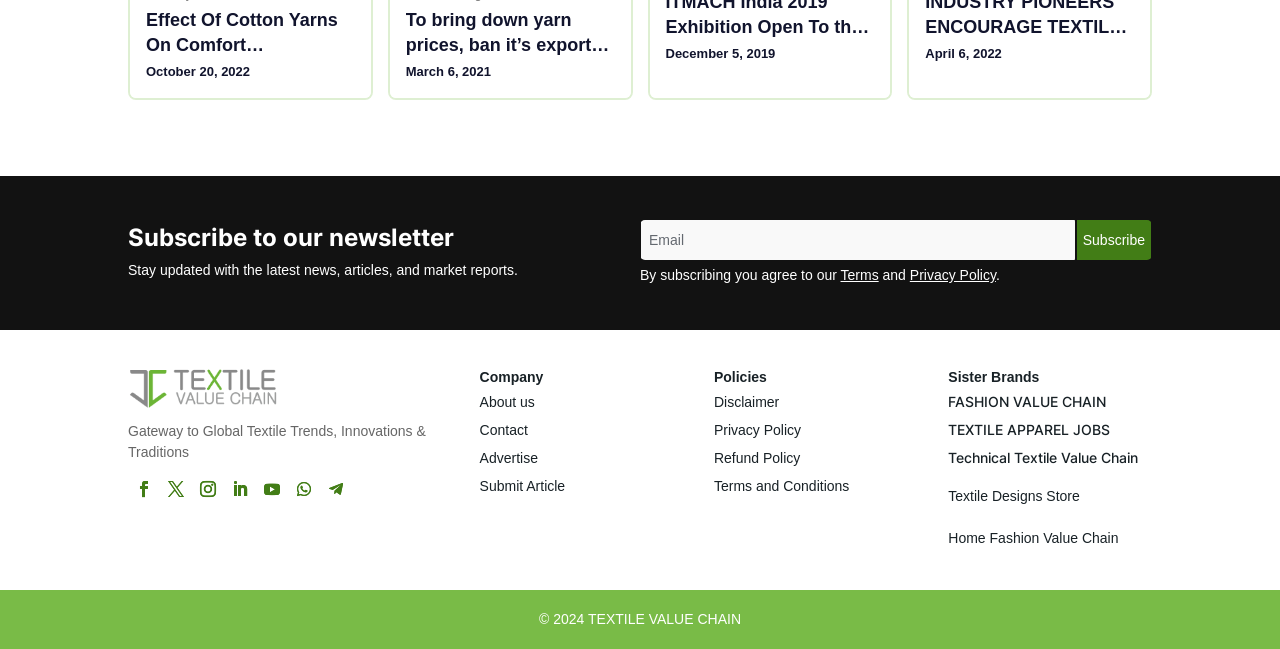Find the bounding box of the element with the following description: "Submit Article". The coordinates must be four float numbers between 0 and 1, formatted as [left, top, right, bottom].

[0.375, 0.737, 0.442, 0.761]